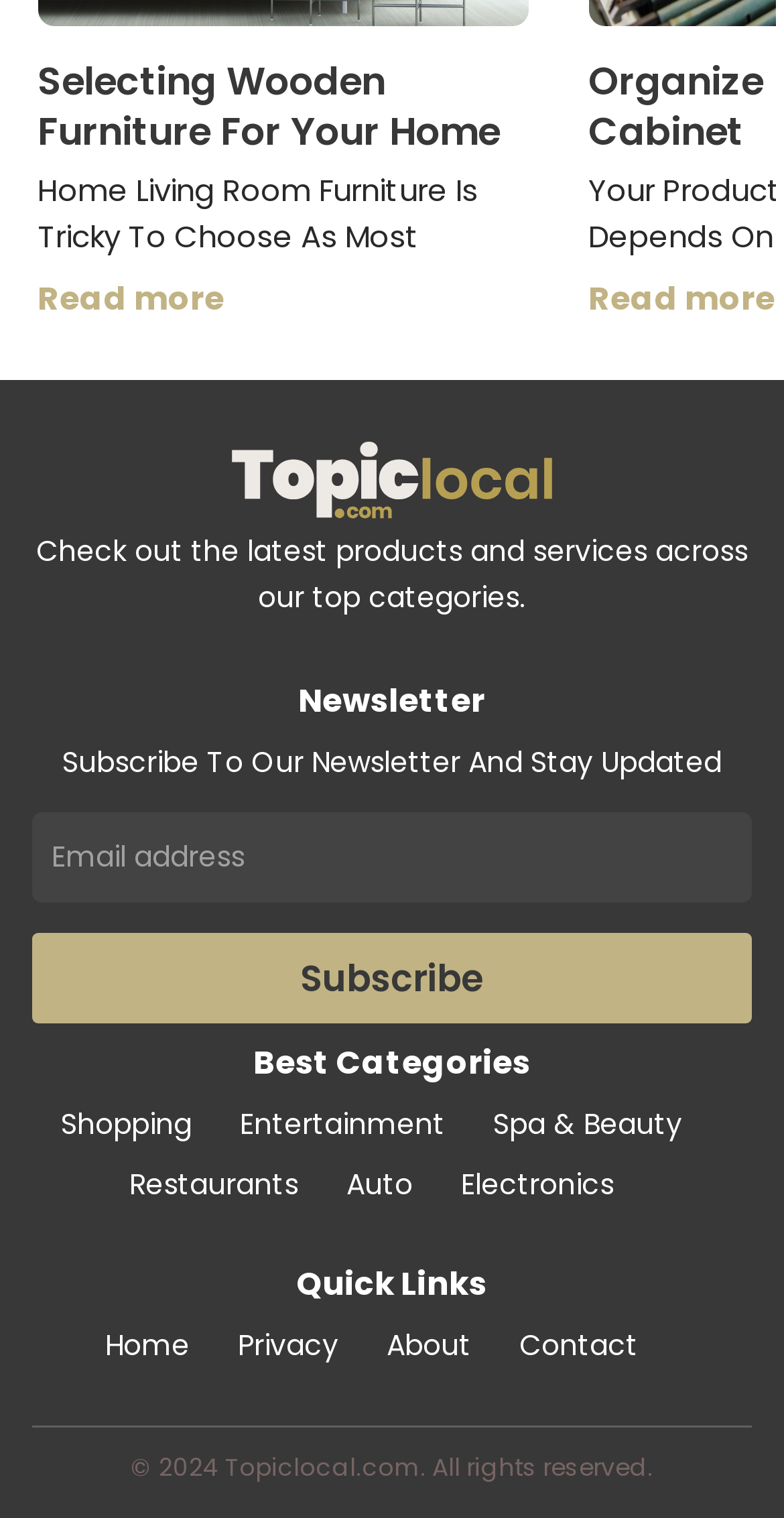Find and specify the bounding box coordinates that correspond to the clickable region for the instruction: "Go to the shopping category".

[0.078, 0.727, 0.245, 0.753]